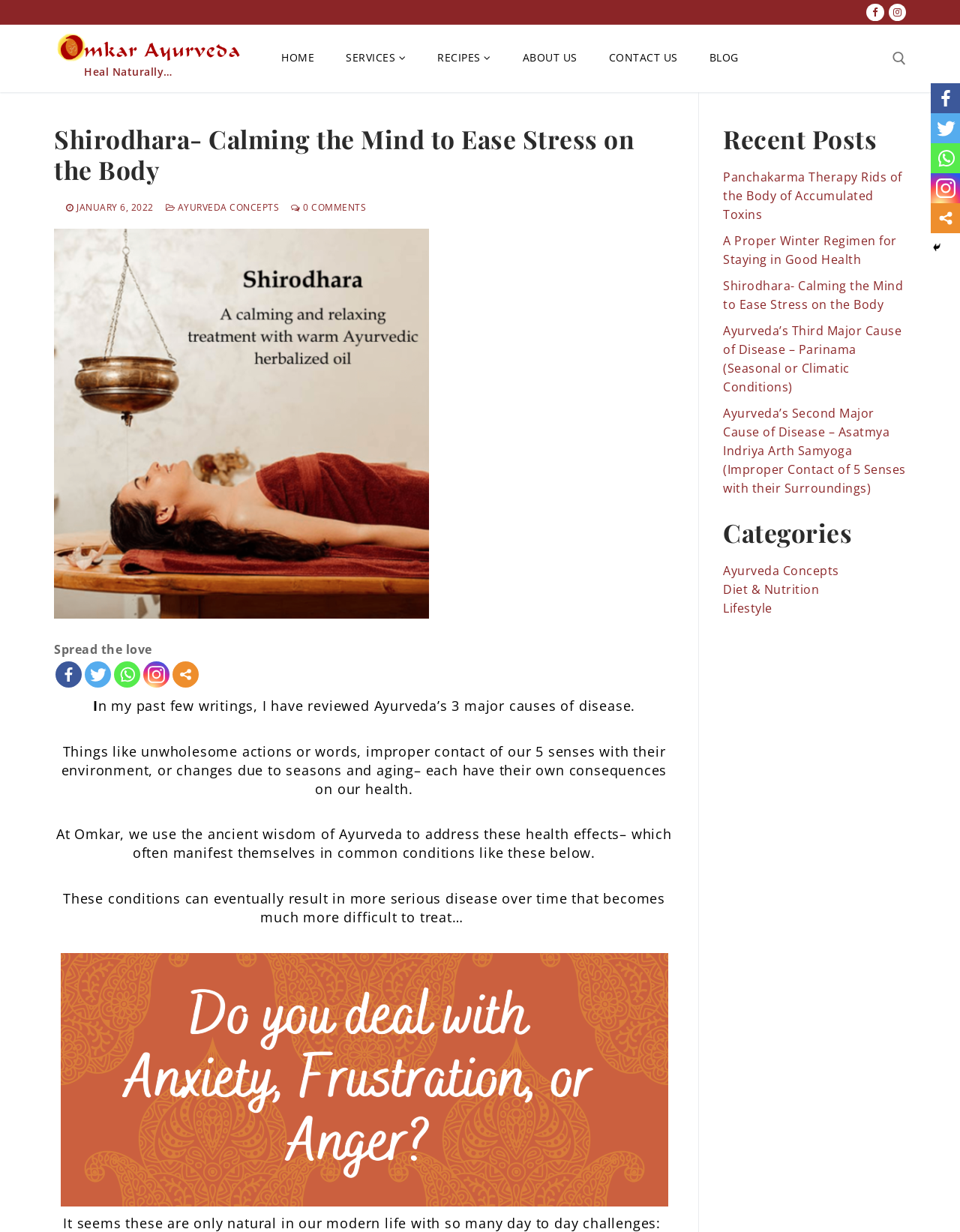What is the name of the Ayurveda center?
Provide a detailed answer to the question using information from the image.

I found the answer by looking at the root element 'Shirodhara - Calming the Mind to Ease Stress on the Body - Omkar Ayurveda' which indicates that the webpage is about Omkar Ayurveda.